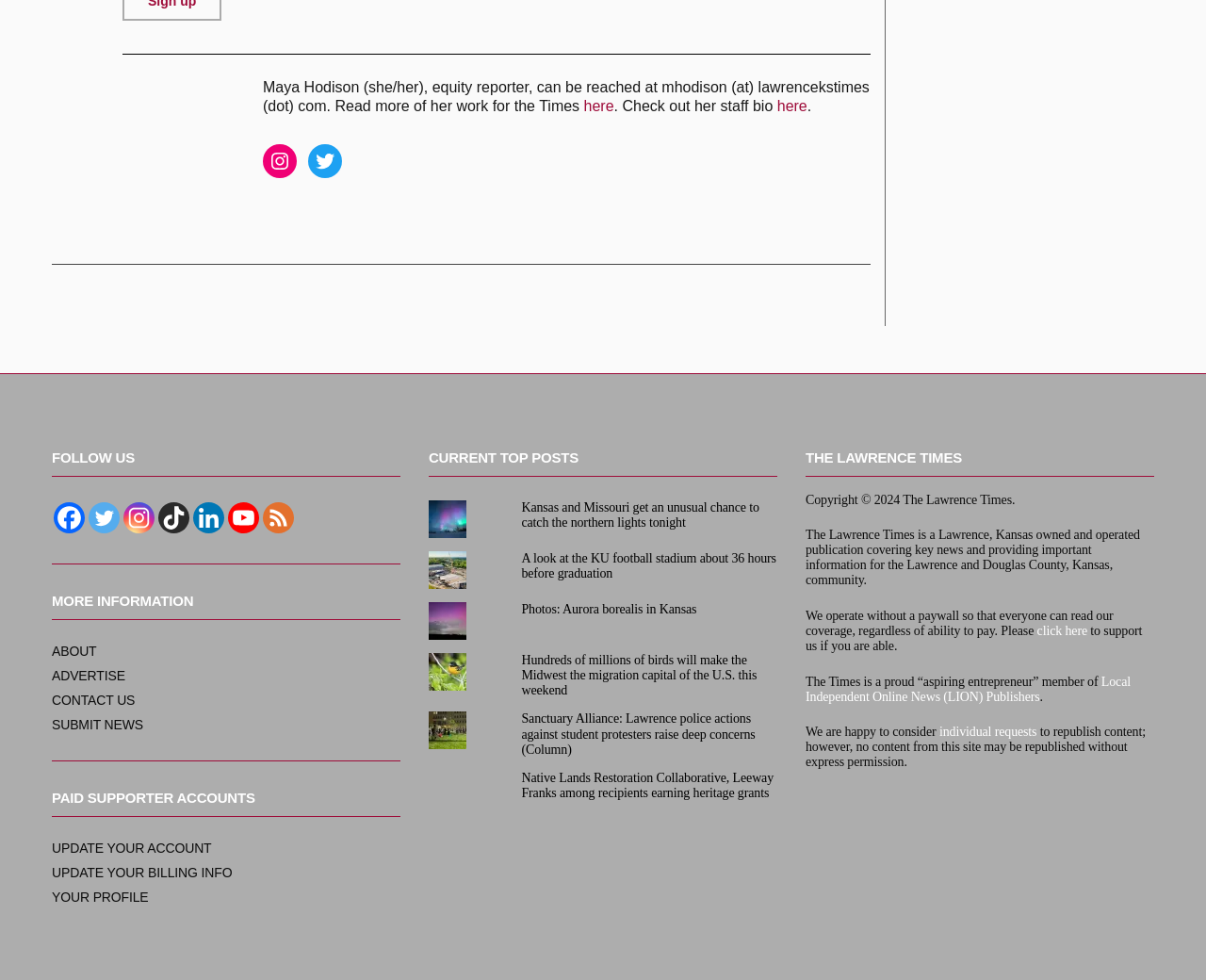Locate the bounding box coordinates of the clickable region necessary to complete the following instruction: "Update your account". Provide the coordinates in the format of four float numbers between 0 and 1, i.e., [left, top, right, bottom].

[0.043, 0.858, 0.332, 0.873]